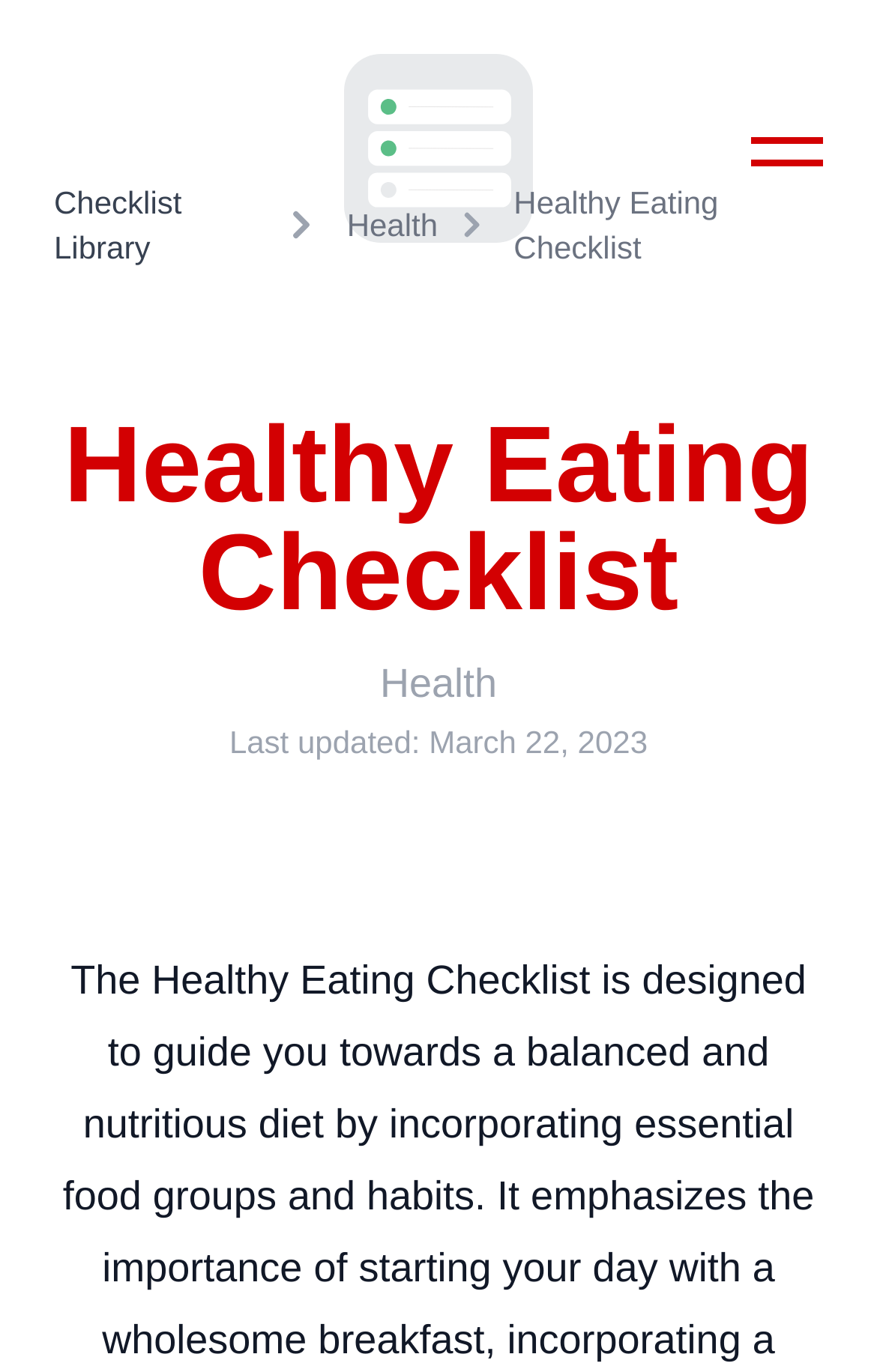What is the last updated date of the checklist?
From the screenshot, supply a one-word or short-phrase answer.

March 22, 2023